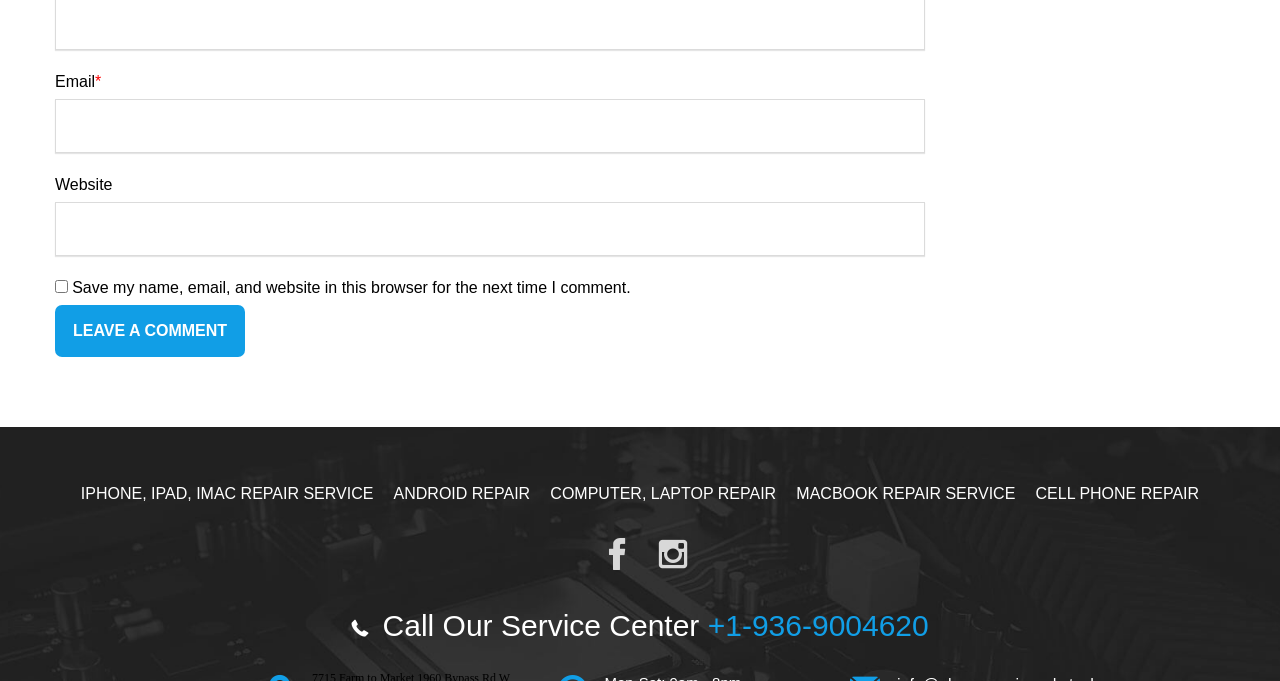Please identify the bounding box coordinates for the region that you need to click to follow this instruction: "Click Leave a Comment".

[0.043, 0.448, 0.191, 0.525]